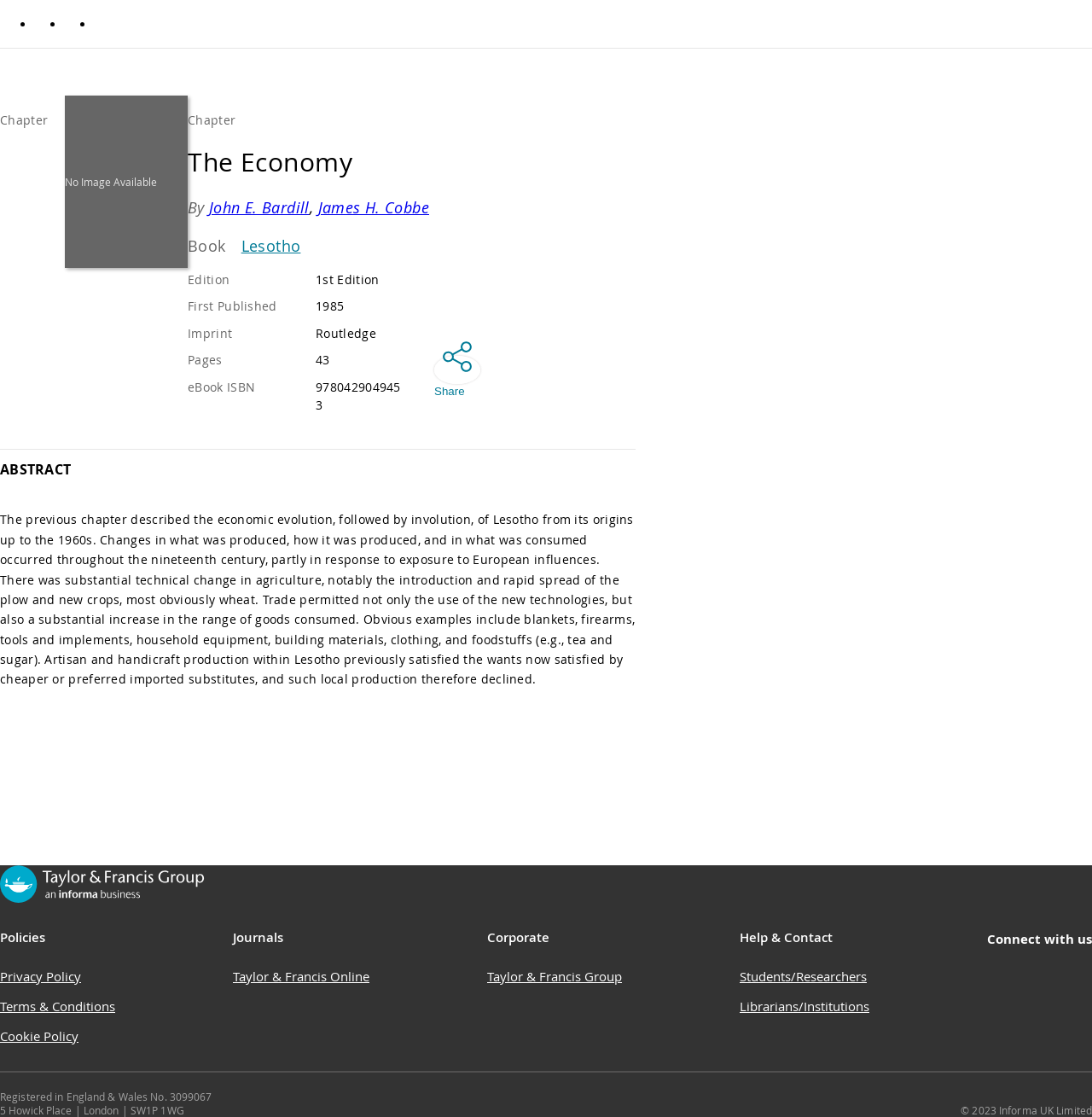Please specify the coordinates of the bounding box for the element that should be clicked to carry out this instruction: "Click the 'Students/Researchers' link". The coordinates must be four float numbers between 0 and 1, formatted as [left, top, right, bottom].

[0.677, 0.866, 0.794, 0.881]